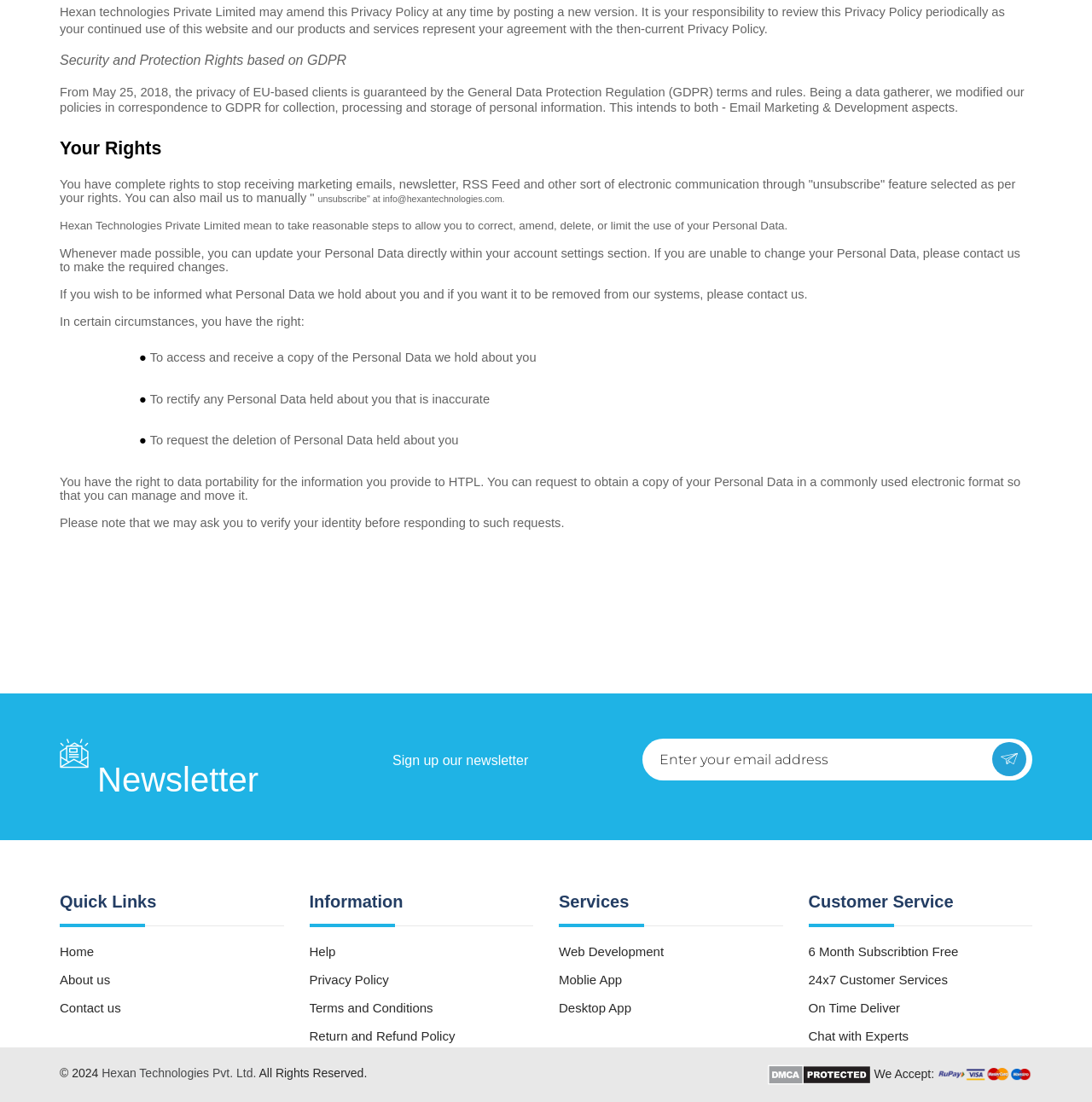Provide a thorough and detailed response to the question by examining the image: 
How can users stop receiving marketing emails?

According to the webpage, users have the right to stop receiving marketing emails, newsletter, RSS Feed, and other sorts of electronic communication through the 'unsubscribe' feature selected as per their rights.